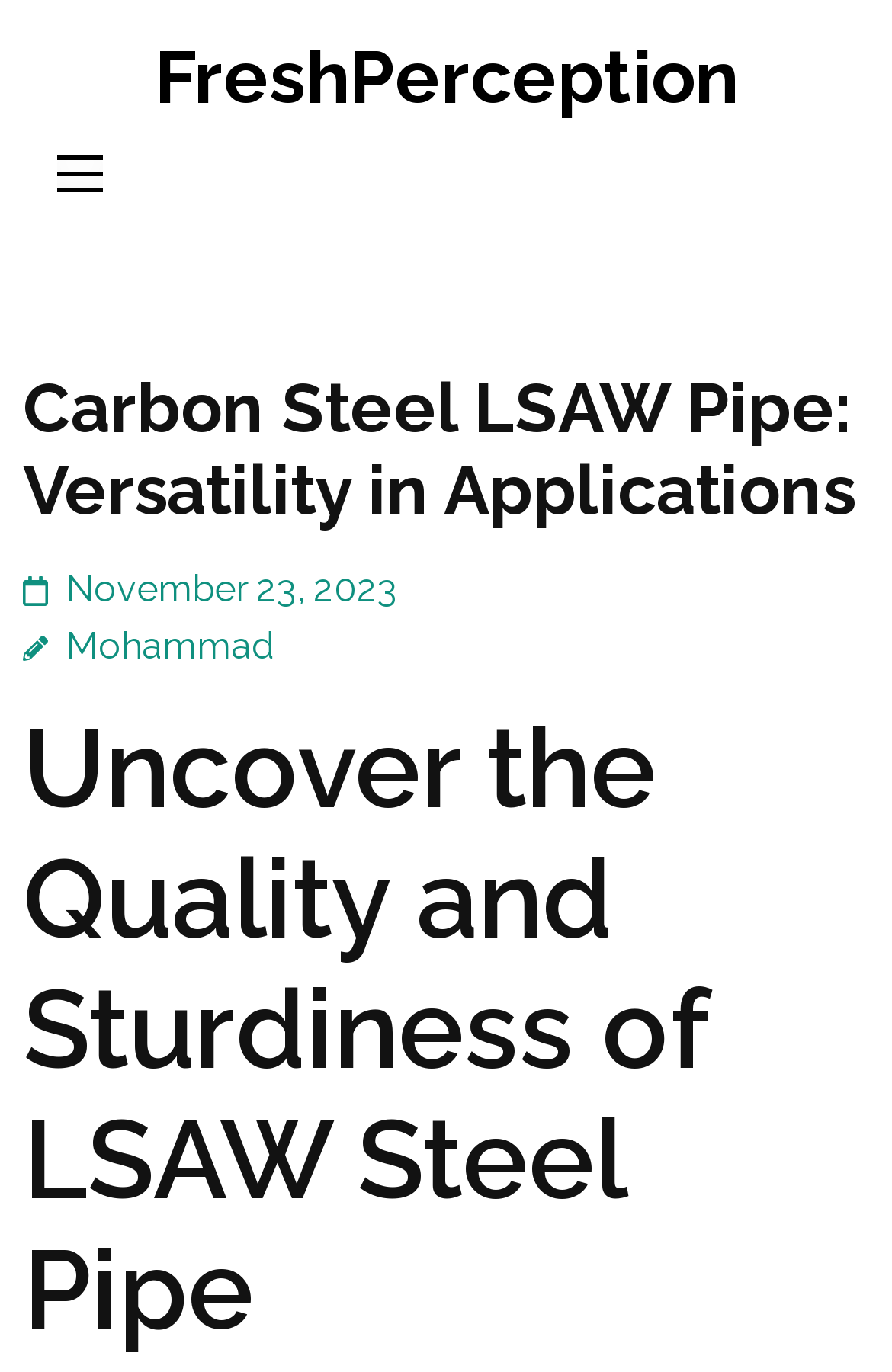Who is the author of the article?
Please answer the question as detailed as possible based on the image.

I found the author of the article by looking at the link element with the text 'Mohammad' which is located below the main heading and has a bounding box coordinate of [0.026, 0.455, 0.308, 0.487].